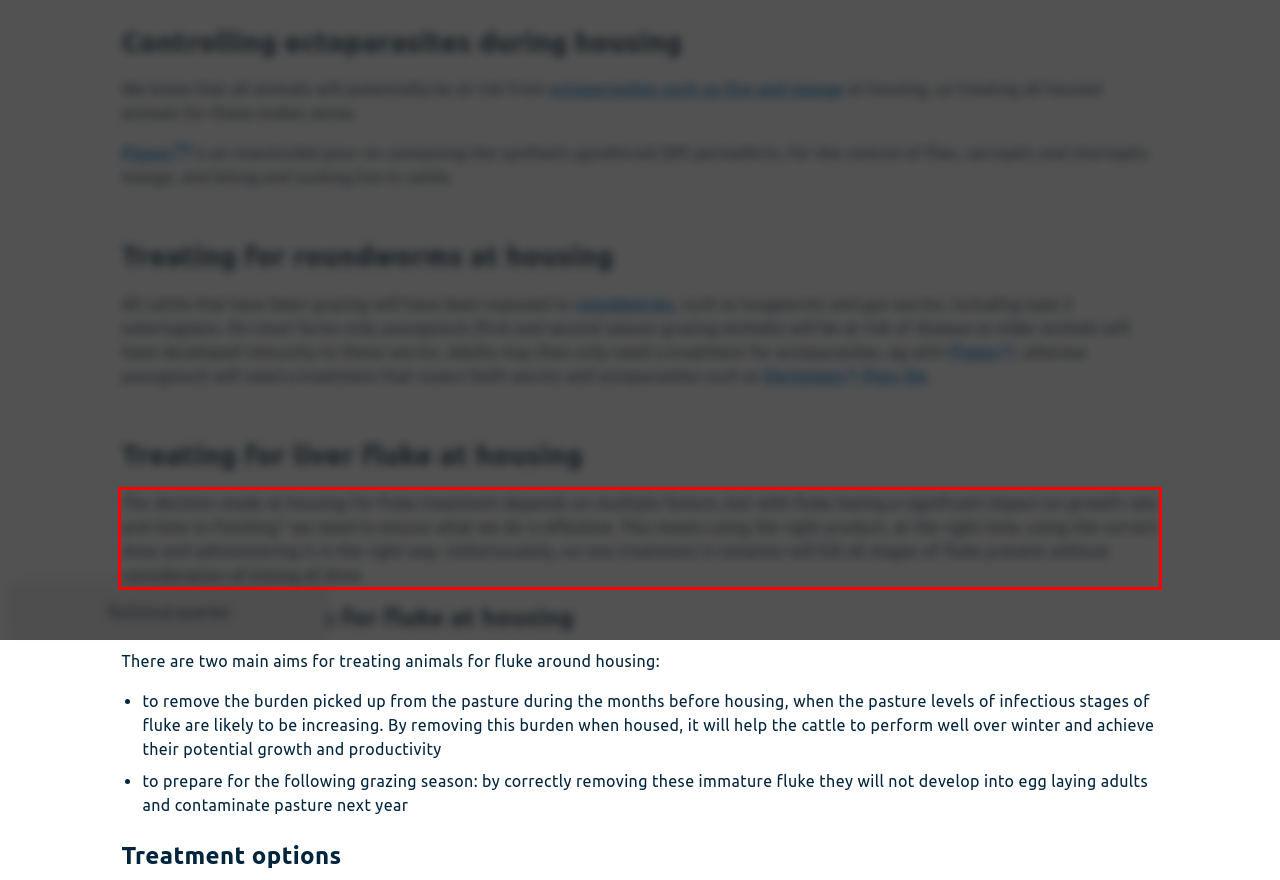Analyze the webpage screenshot and use OCR to recognize the text content in the red bounding box.

The decision made at housing for fluke treatment depends on multiple factors, but with fluke having a significant impact on growth rate and time to finishing1 we need to ensure what we do is effective. This means using the right product, at the right time, using the correct dose and administering it in the right way. Unfortunately, no one treatment in isolation will kill all stages of fluke present without consideration of timing of dose.